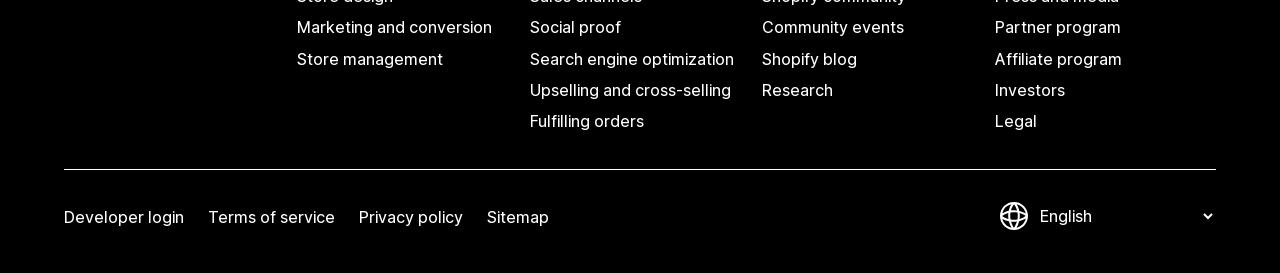Please specify the bounding box coordinates of the area that should be clicked to accomplish the following instruction: "Select a language from the dropdown". The coordinates should consist of four float numbers between 0 and 1, i.e., [left, top, right, bottom].

[0.809, 0.749, 0.95, 0.83]